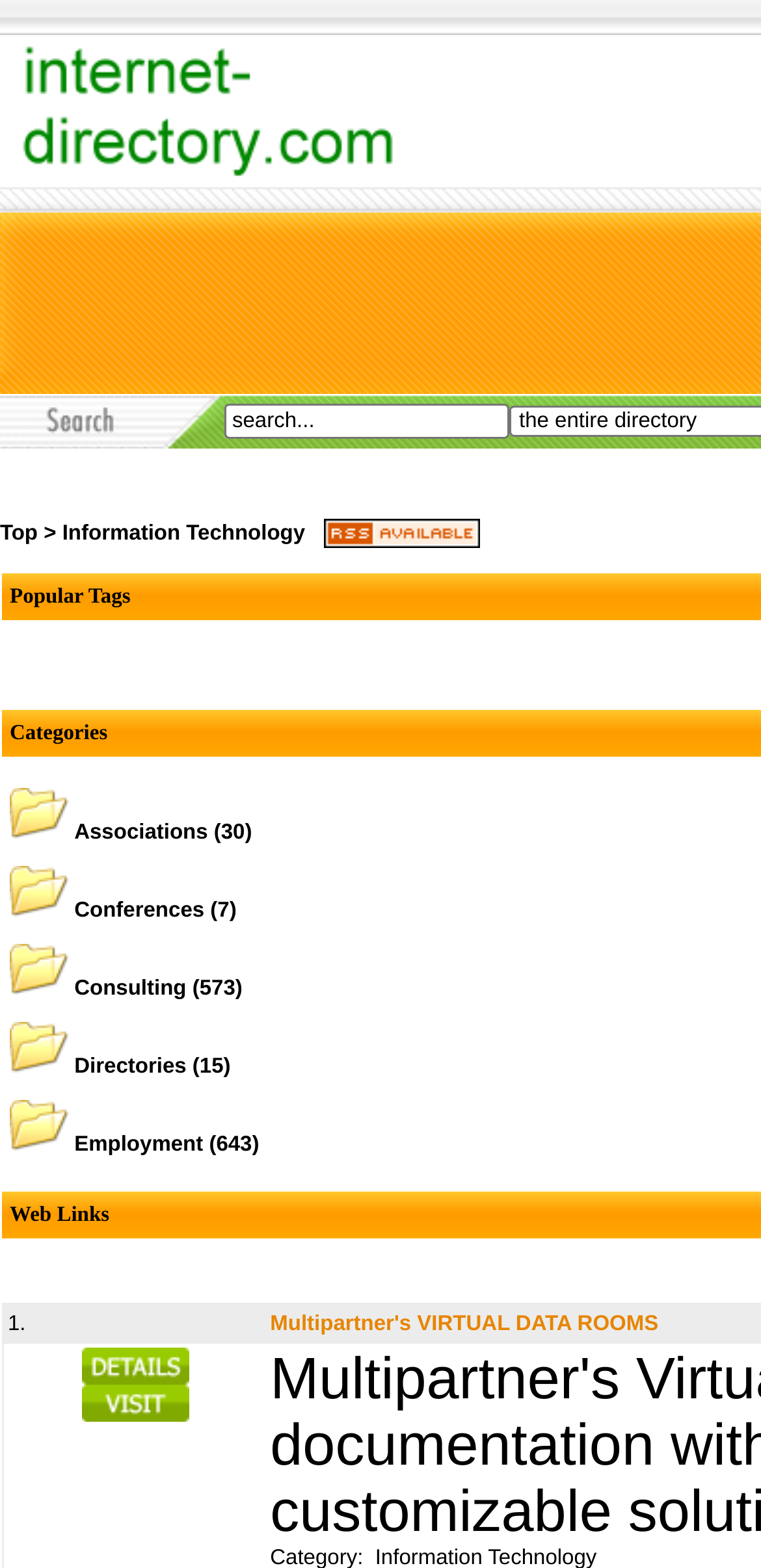Please determine the bounding box coordinates of the element to click on in order to accomplish the following task: "explore Associations". Ensure the coordinates are four float numbers ranging from 0 to 1, i.e., [left, top, right, bottom].

[0.098, 0.524, 0.273, 0.539]